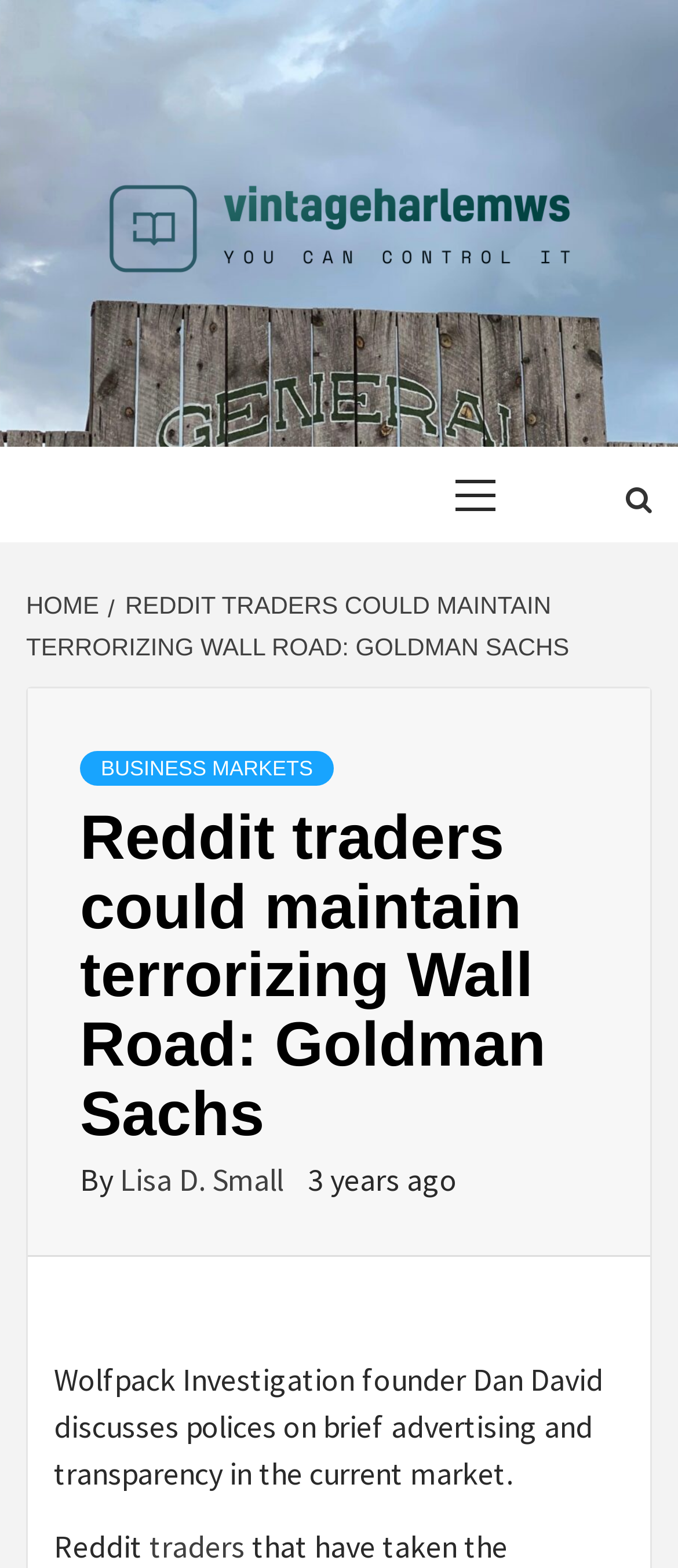What is the name of the website?
Based on the image, provide your answer in one word or phrase.

Vintageharlemws